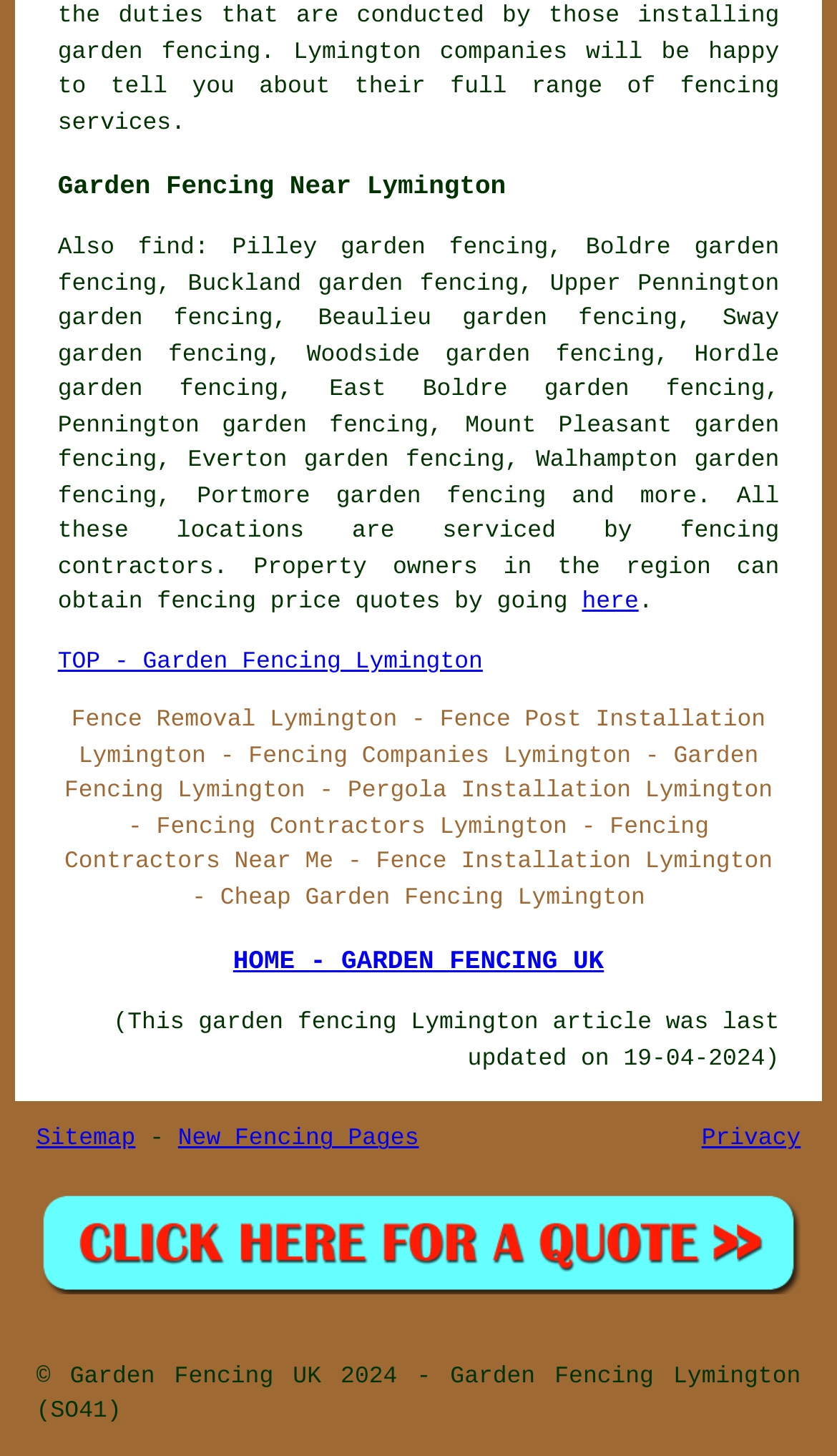What can be found in Pilley, Boldre, Buckland, and other locations?
Use the screenshot to answer the question with a single word or phrase.

Garden fencing